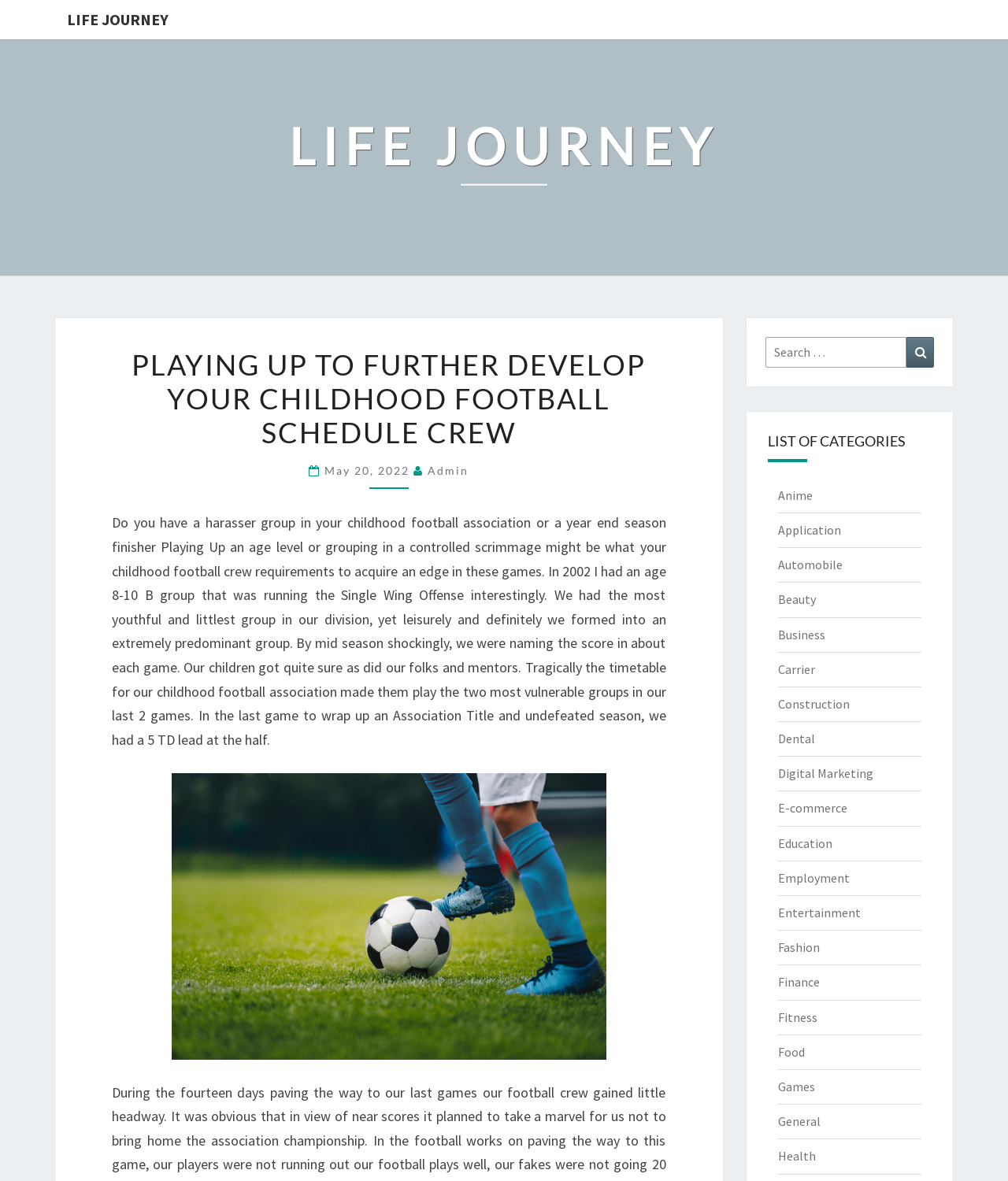Please determine the bounding box coordinates of the area that needs to be clicked to complete this task: 'Read the article about childhood football'. The coordinates must be four float numbers between 0 and 1, formatted as [left, top, right, bottom].

[0.111, 0.435, 0.661, 0.634]